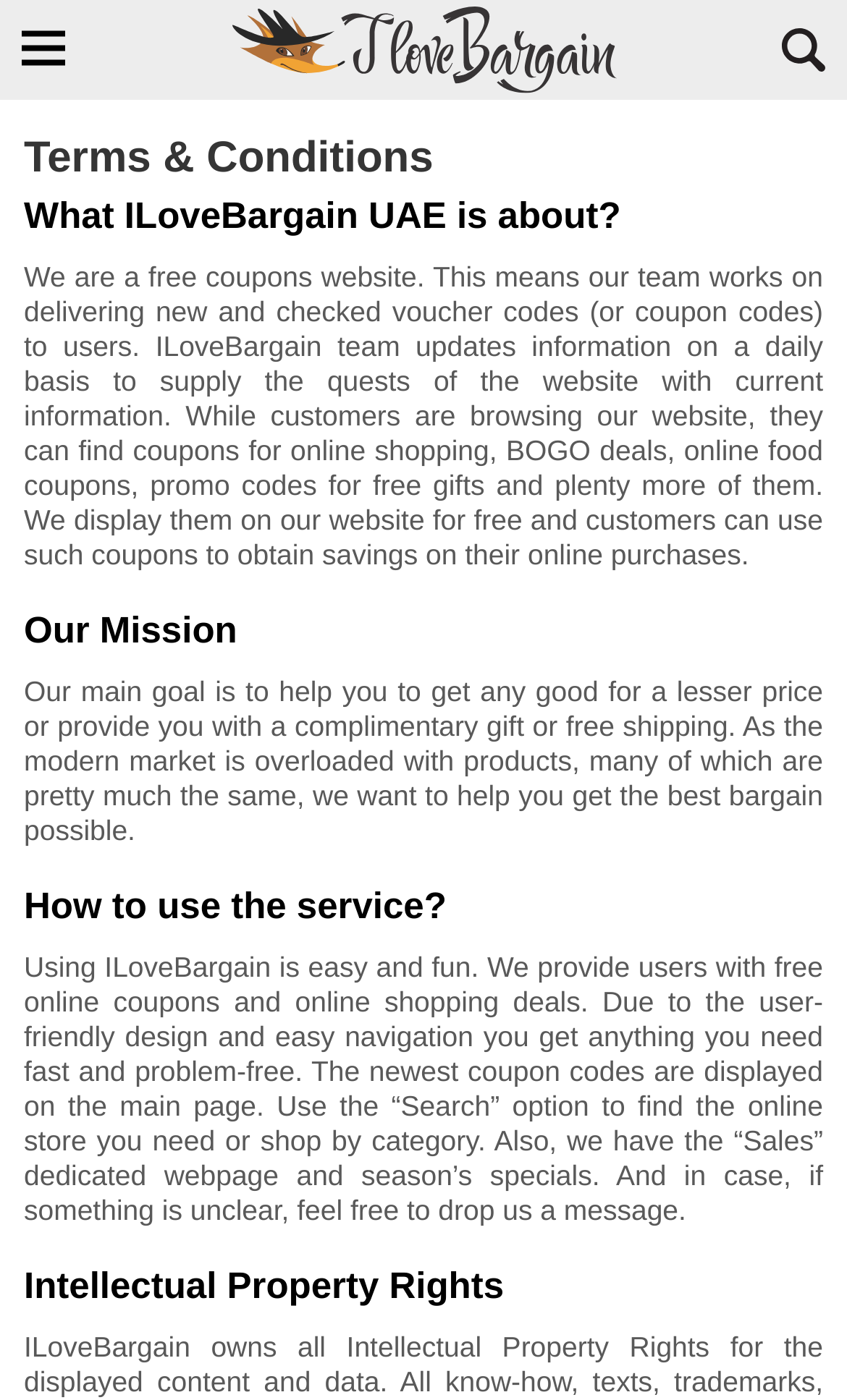What is the purpose of ILoveBargain UAE?
Provide a well-explained and detailed answer to the question.

Based on the webpage content, ILoveBargain UAE is a free coupons website that aims to help users get good deals, discounts, and free gifts on their online purchases. The website provides users with free online coupons and online shopping deals, making it easy for them to find what they need and get the best bargain possible.